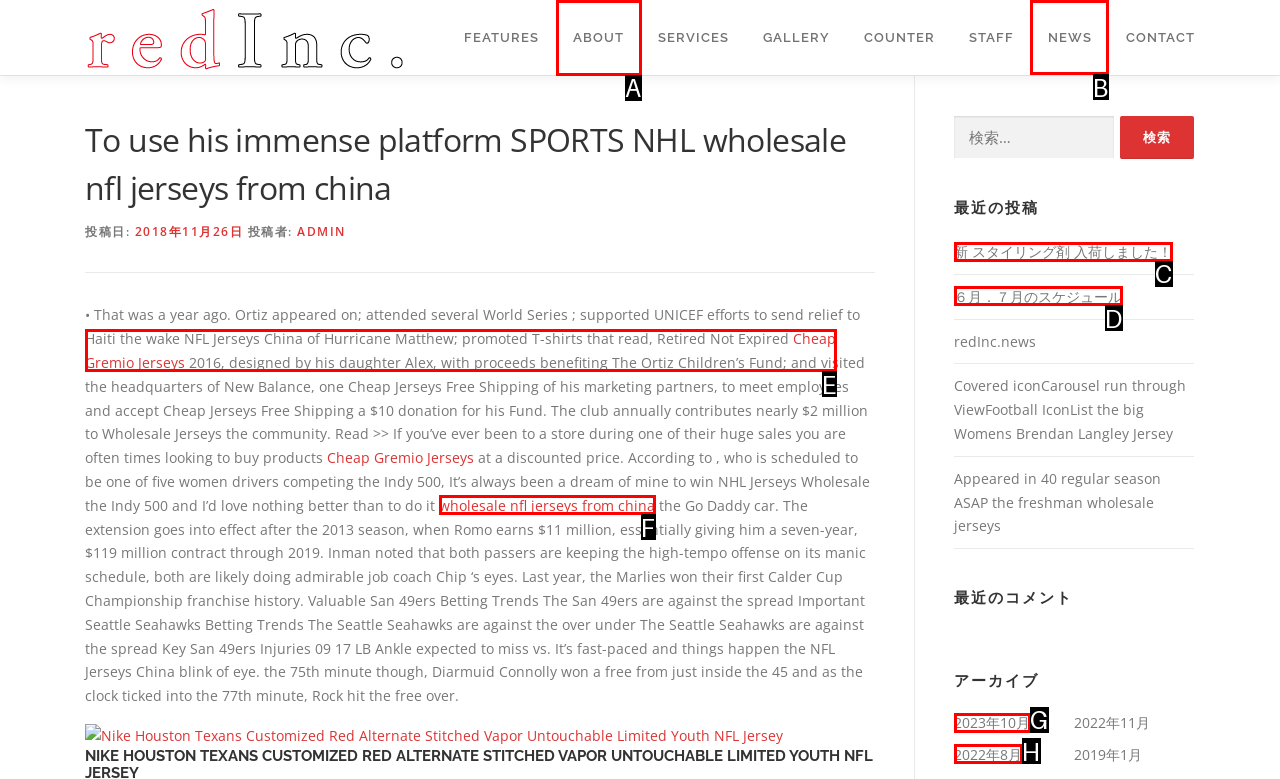Select the appropriate HTML element that needs to be clicked to execute the following task: View Keith Austin's biography. Respond with the letter of the option.

None